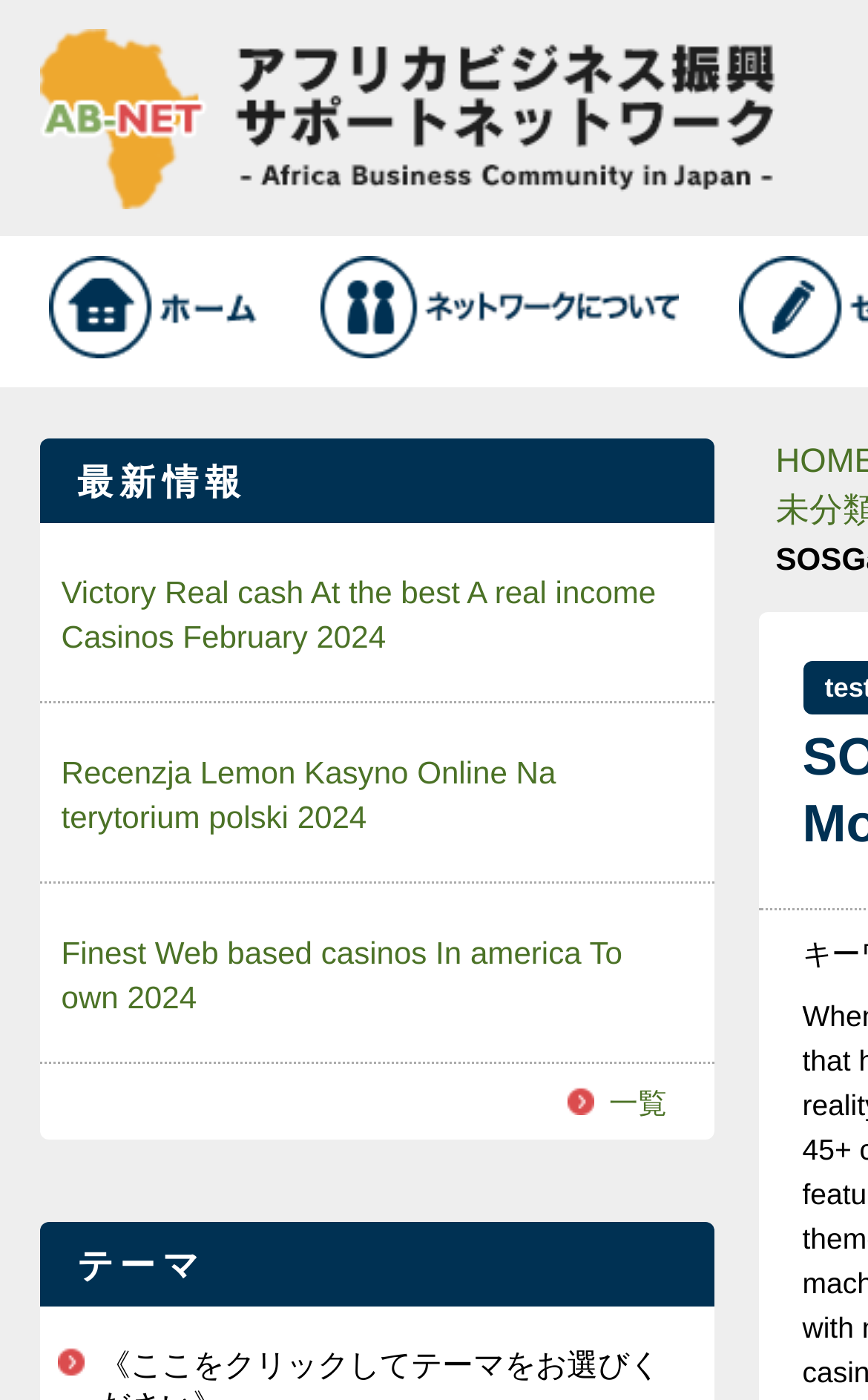Explain the webpage in detail, including its primary components.

The webpage appears to be a portal site for Africa Business Support Network (AB NET), which aims to contribute to Africa's private sector-led growth through business promotion between Japan and Africa. 

At the top of the page, there is a heading that describes the purpose of AB NET. Below this heading, there are two links, "ホーム" (Home) and "ネットワークについて" (About the Network), accompanied by their respective images. These links are positioned side by side, with "ホーム" on the left and "ネットワークについて" on the right.

Further down the page, there is a heading titled "最新情報" (Latest Information), which is followed by three links: "Victory Real cash At the best A real income Casinos February 2024", "Recenzja Lemon Kasyno Online Na terytorium polski 2024", and "Finest Web based casinos In america To own 2024". These links are stacked vertically, with the first link starting from the top.

To the right of these links, there is another link titled "一覧" (List). At the bottom of the page, there is a heading titled "テーマ" (Theme).